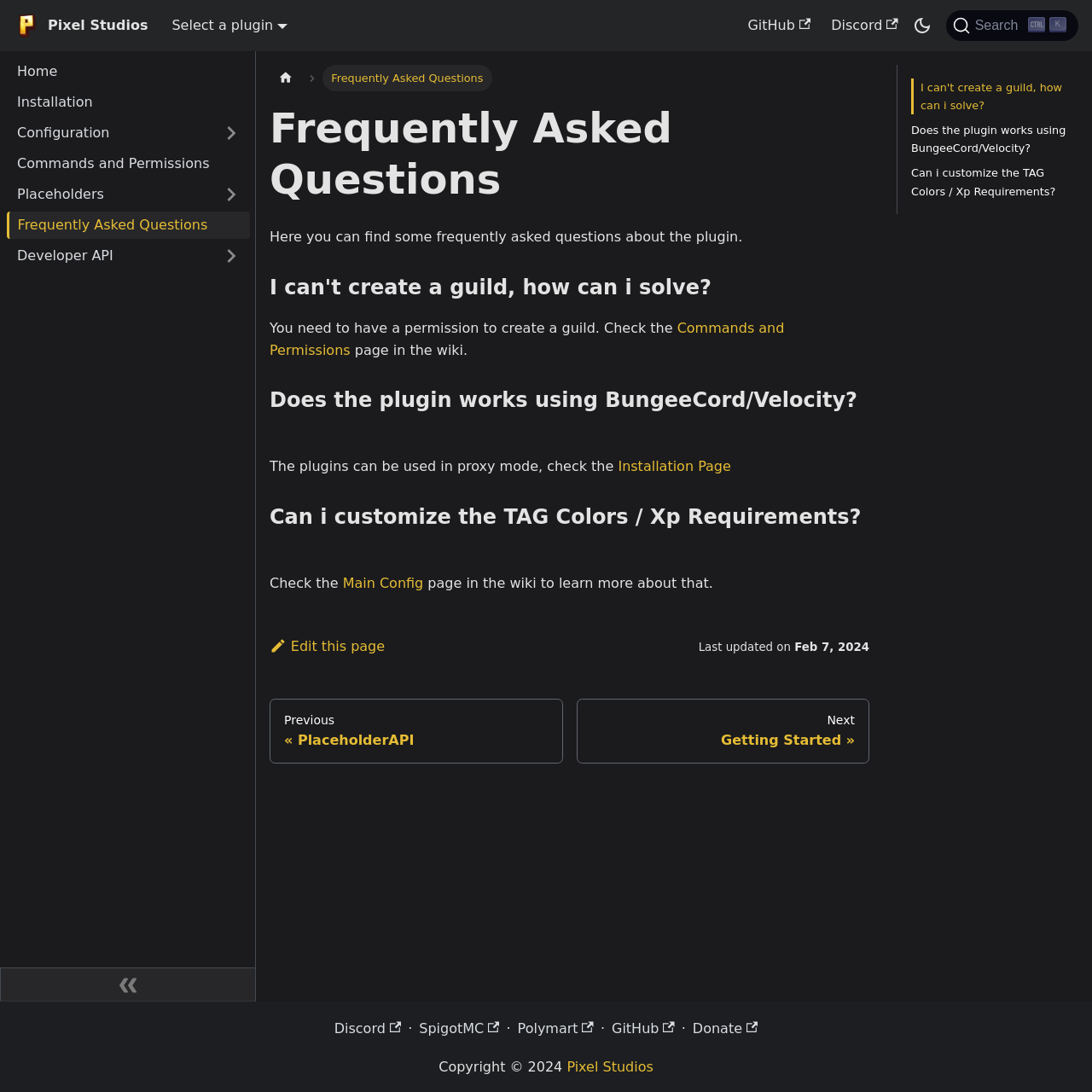How many FAQs are listed on this page?
Carefully examine the image and provide a detailed answer to the question.

The webpage lists three FAQs: 'I can't create a guild, how can i solve?', 'Does the plugin works using BungeeCord/Velocity?', and 'Can i customize the TAG Colors / Xp Requirements?'.